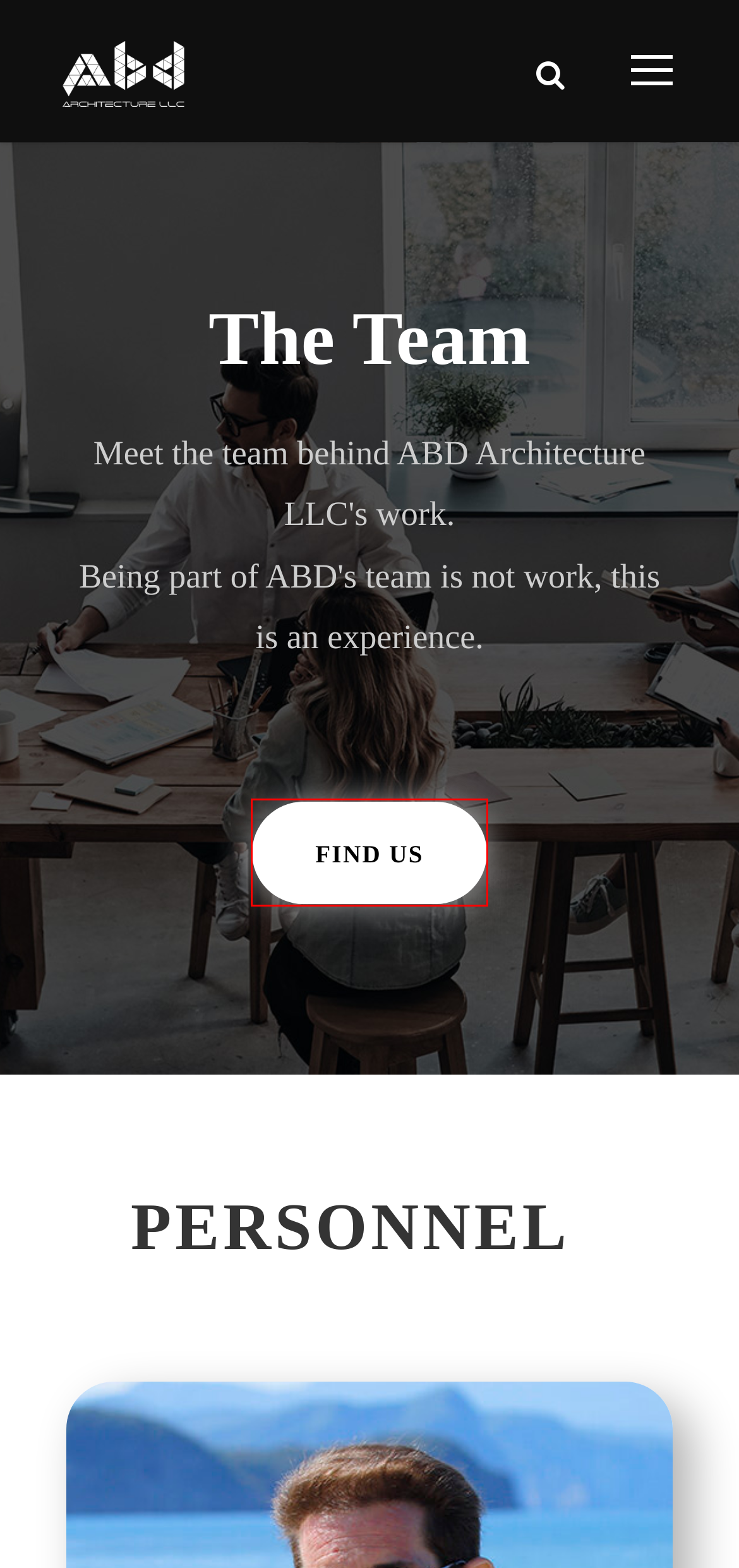A screenshot of a webpage is provided, featuring a red bounding box around a specific UI element. Identify the webpage description that most accurately reflects the new webpage after interacting with the selected element. Here are the candidates:
A. Contact Us - ABD Architecture LLC , PM and architects
B. Hokkaido Project Management & Design - ABD Architecture LLC
C. The Drift Niseko - ABD Architecture LLC
D. Japan & Hokkaido Construction Blog - ABD Architecture LLC
E. International Architectural Design - ABD Architecture LLC
F. ABD Architecture LLC - Hokkaido construction professionals
G. Taki - ABD Architecture LLC
H. Modern Niseko Hirafu chalet Cloud 9 - ABD Architecture LLC

A